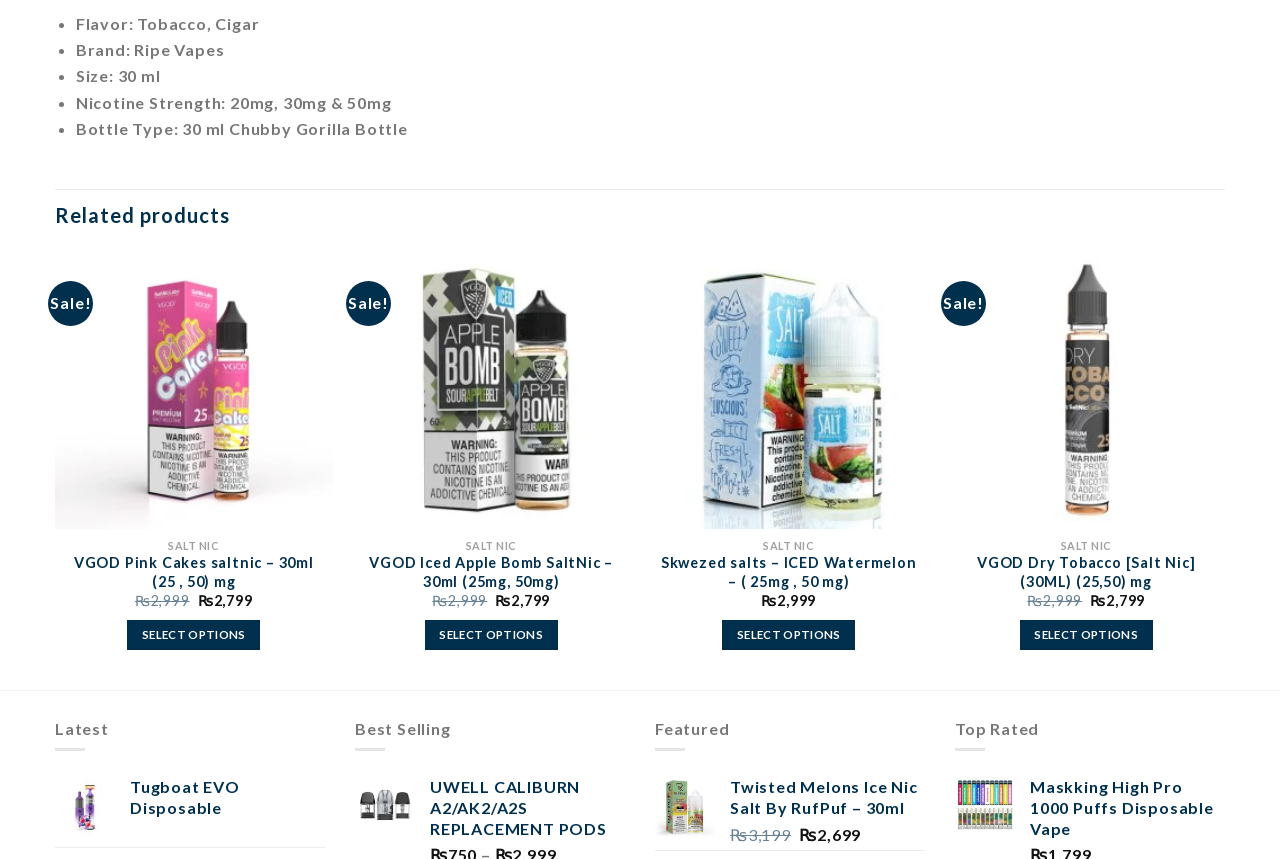Using the provided element description, identify the bounding box coordinates as (top-left x, top-left y, bottom-right x, bottom-right y). Ensure all values are between 0 and 1. Description: parent_node: Add to wishlist aria-label="Wishlist"

[0.459, 0.304, 0.483, 0.34]